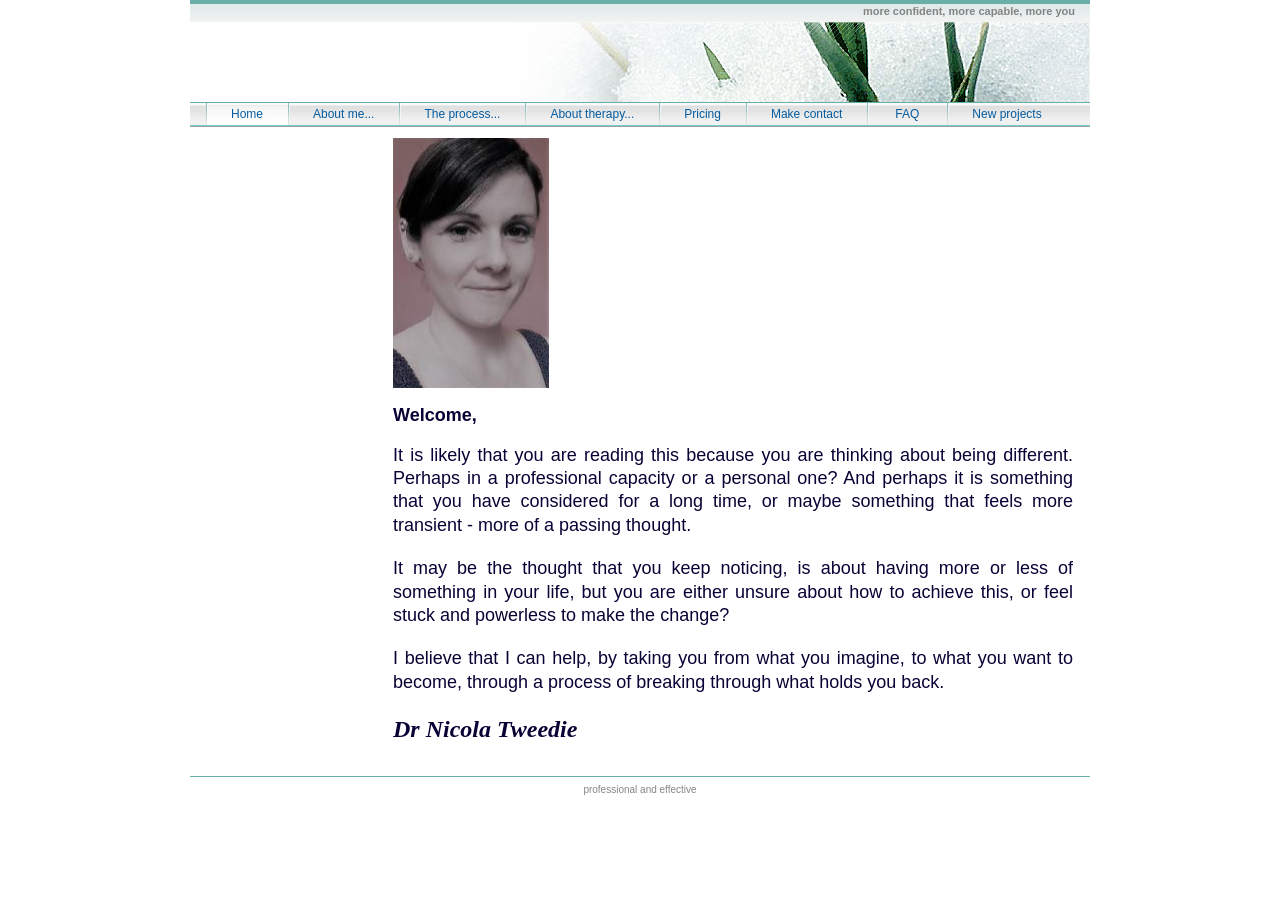What is the profession of the person mentioned on the webpage?
Based on the image, provide your answer in one word or phrase.

Clinical Psychologist